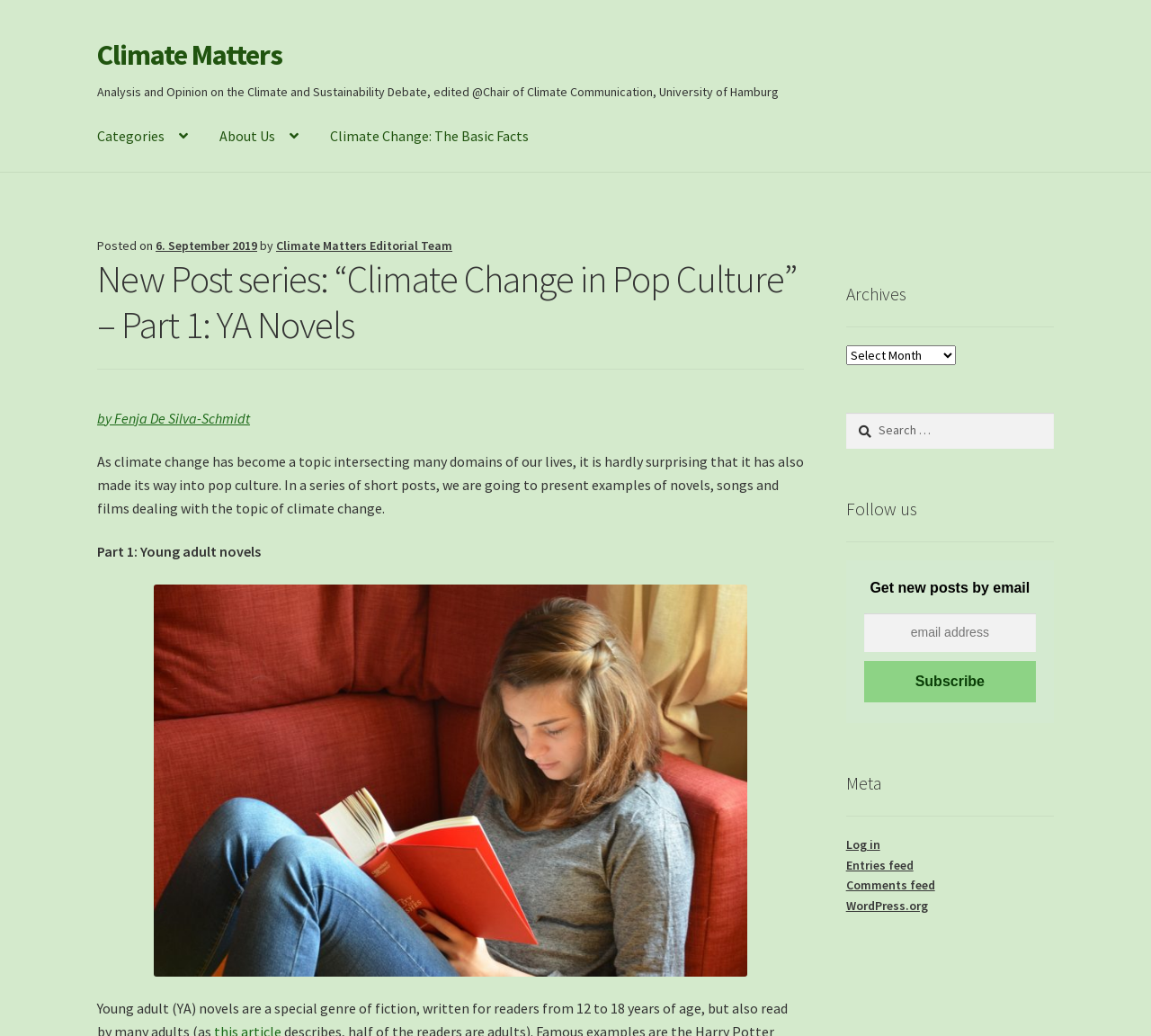Please identify the webpage's heading and generate its text content.

New Post series: “Climate Change in Pop Culture” – Part 1: YA Novels